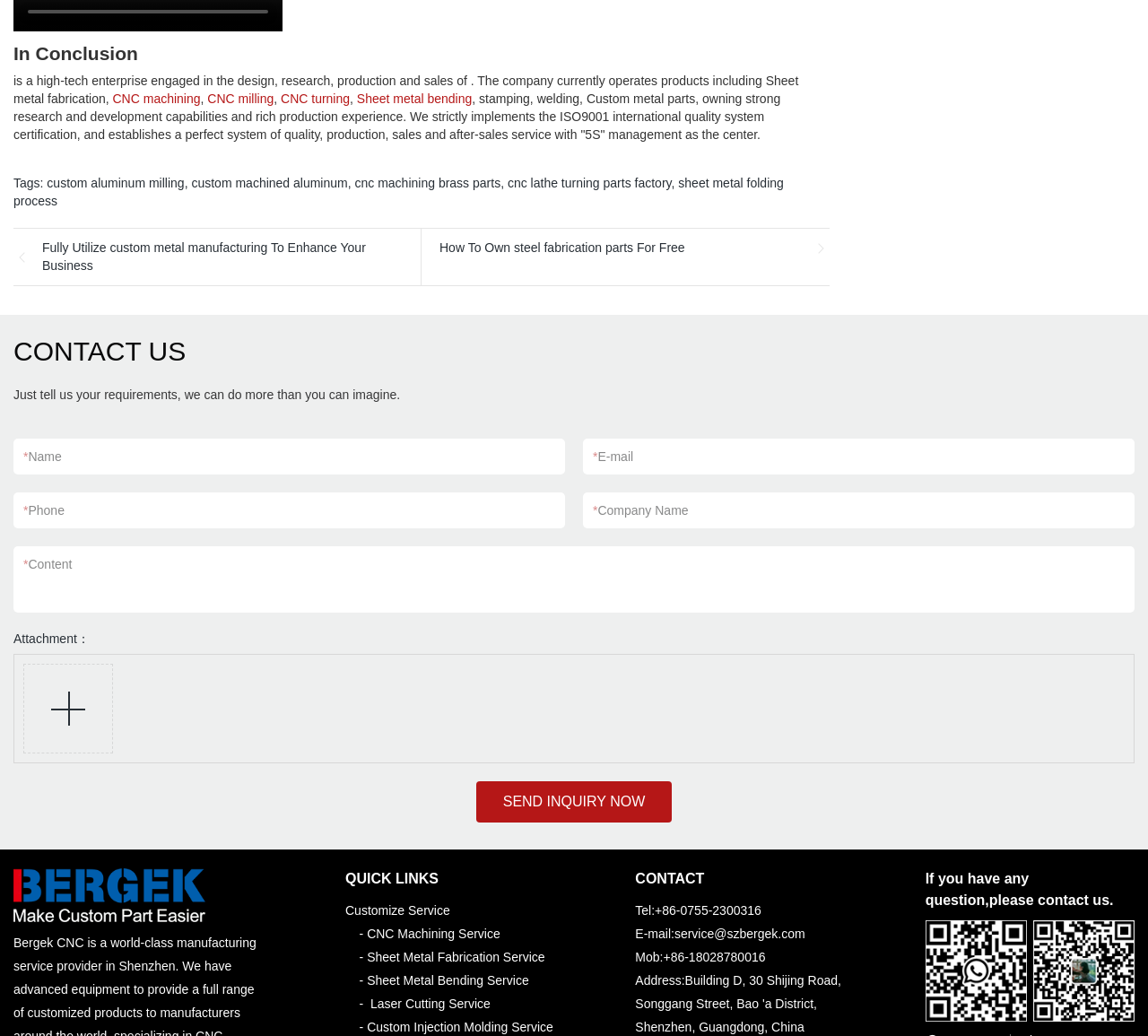Please specify the bounding box coordinates of the clickable region necessary for completing the following instruction: "Click the 'Bergek CNC' link". The coordinates must consist of four float numbers between 0 and 1, i.e., [left, top, right, bottom].

[0.012, 0.838, 0.199, 0.89]